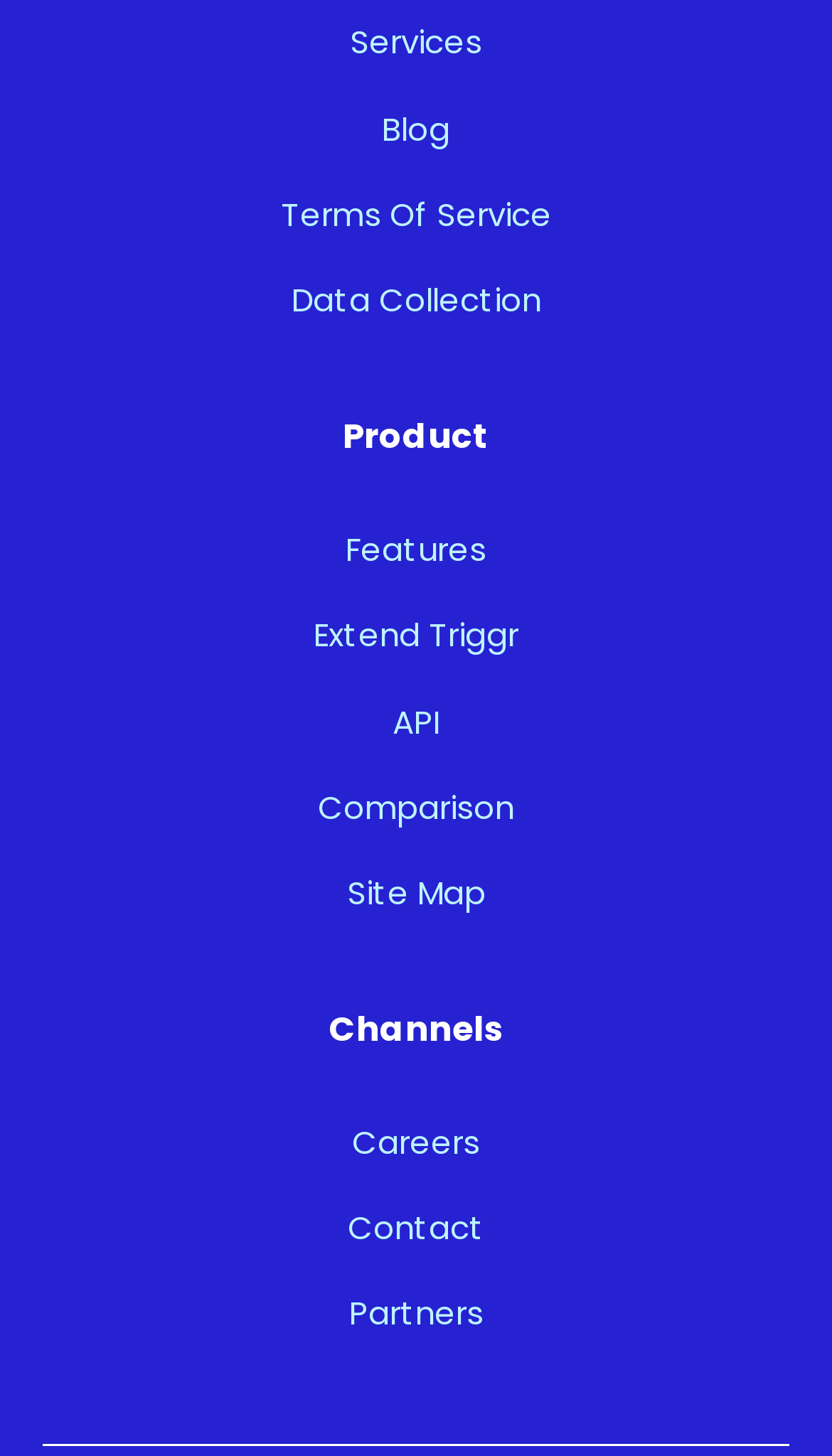Find the bounding box coordinates of the clickable region needed to perform the following instruction: "View services". The coordinates should be provided as four float numbers between 0 and 1, i.e., [left, top, right, bottom].

[0.09, 0.0, 0.91, 0.06]